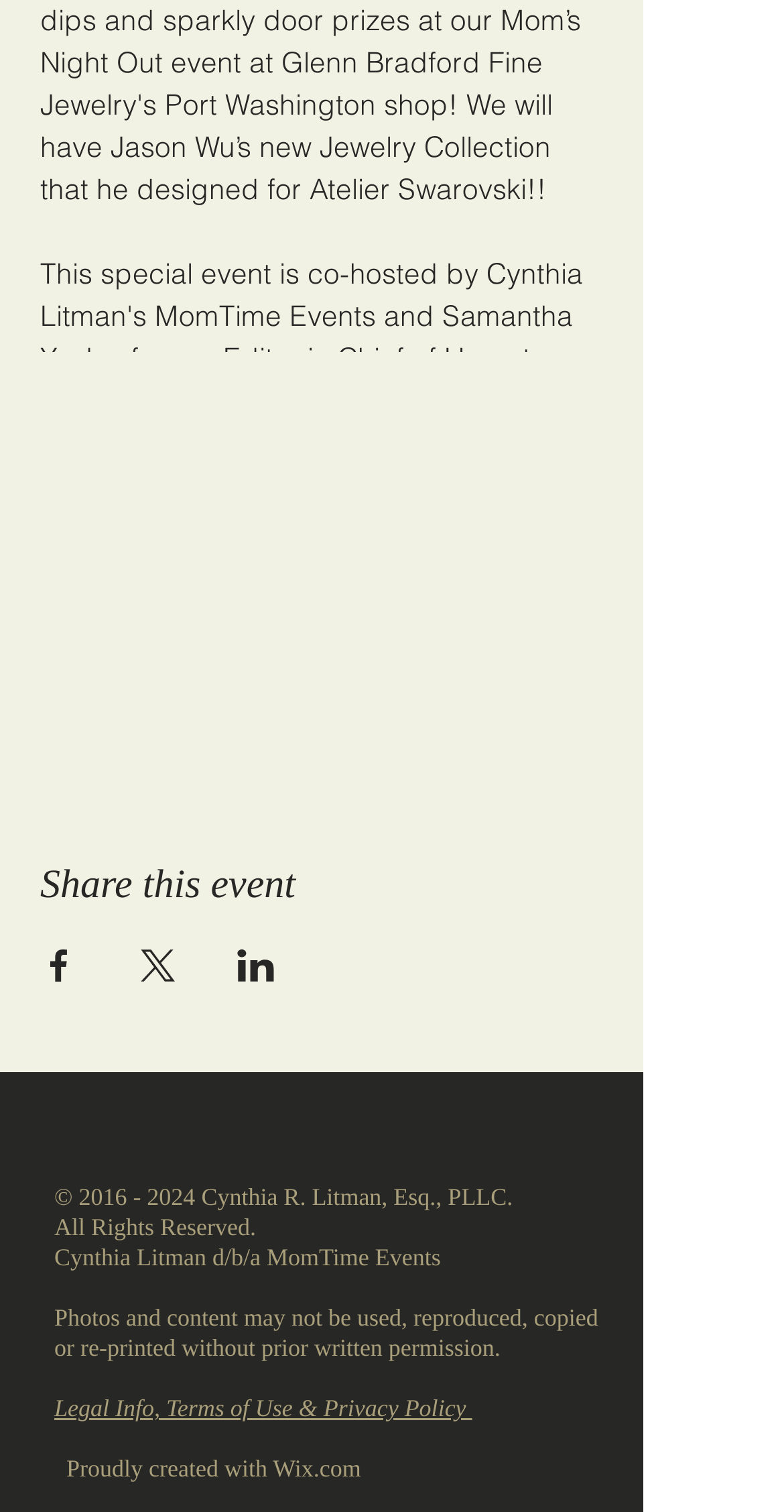Find the bounding box of the UI element described as: "alt="Event location map"". The bounding box coordinates should be given as four float values between 0 and 1, i.e., [left, top, right, bottom].

[0.0, 0.281, 0.821, 0.52]